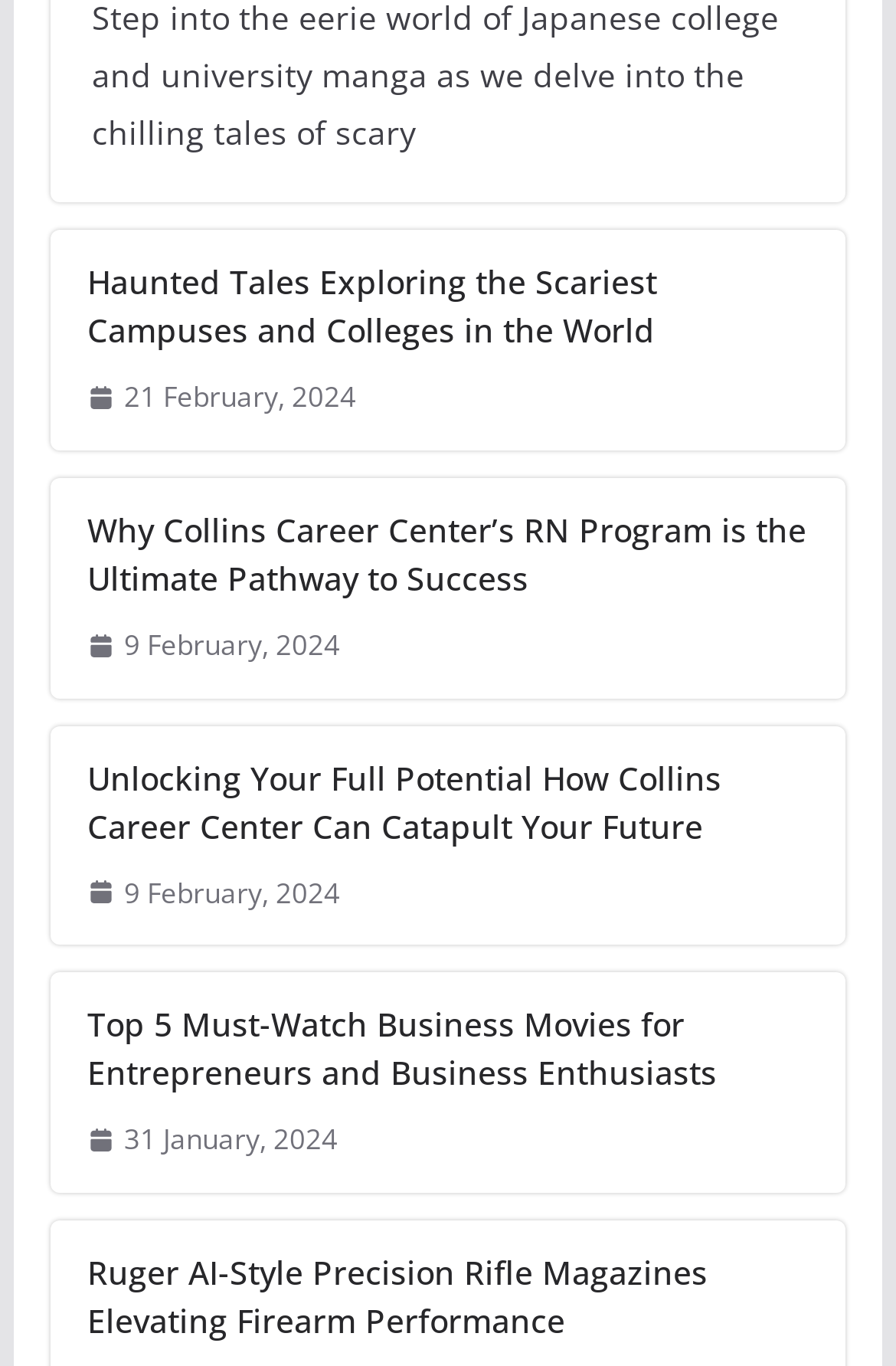Please identify the coordinates of the bounding box that should be clicked to fulfill this instruction: "Learn about Collins Career Center’s RN Program".

[0.097, 0.37, 0.903, 0.441]